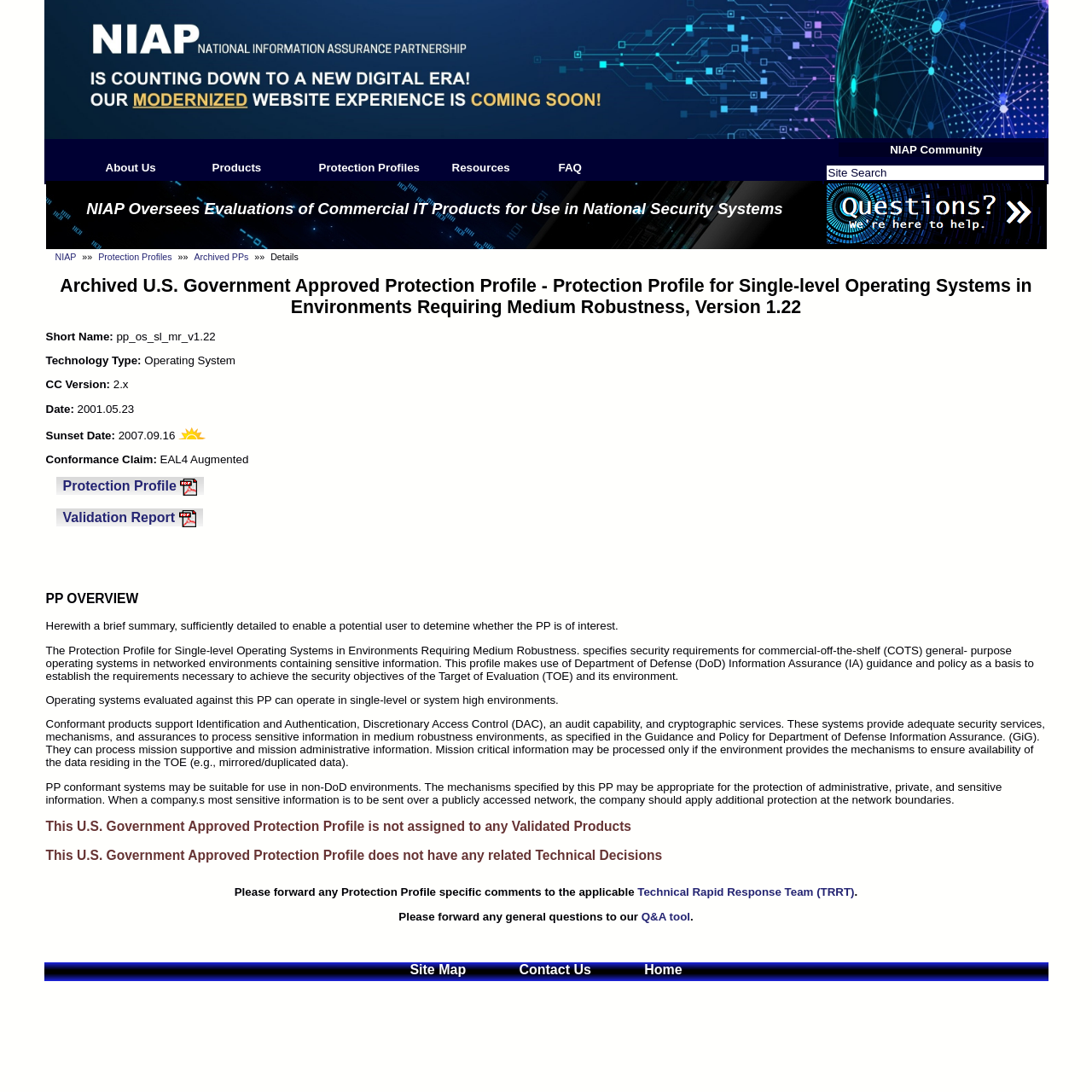Predict the bounding box coordinates of the area that should be clicked to accomplish the following instruction: "Read the article 'The joy of accounting'". The bounding box coordinates should consist of four float numbers between 0 and 1, i.e., [left, top, right, bottom].

None